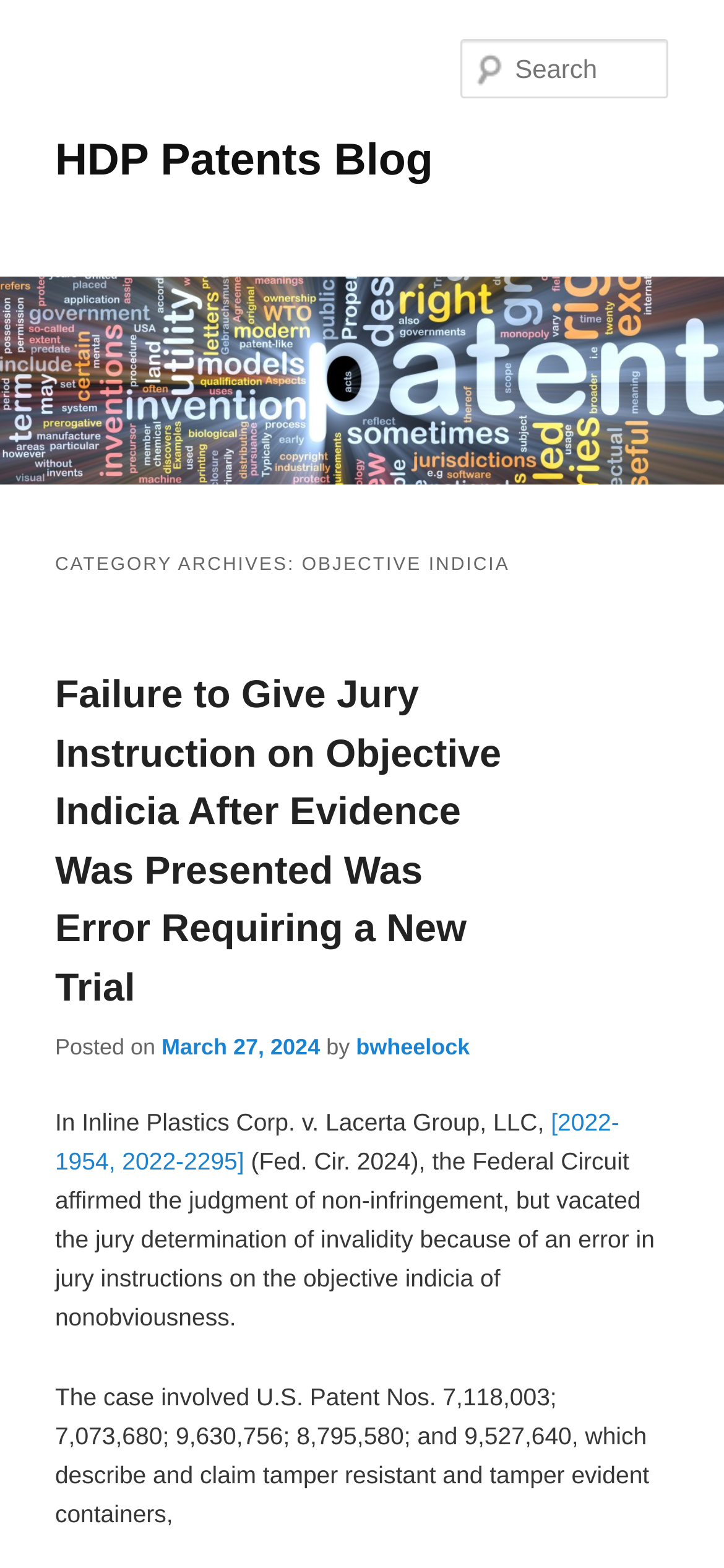How many categories are listed in the main menu?
Give a single word or phrase as your answer by examining the image.

1